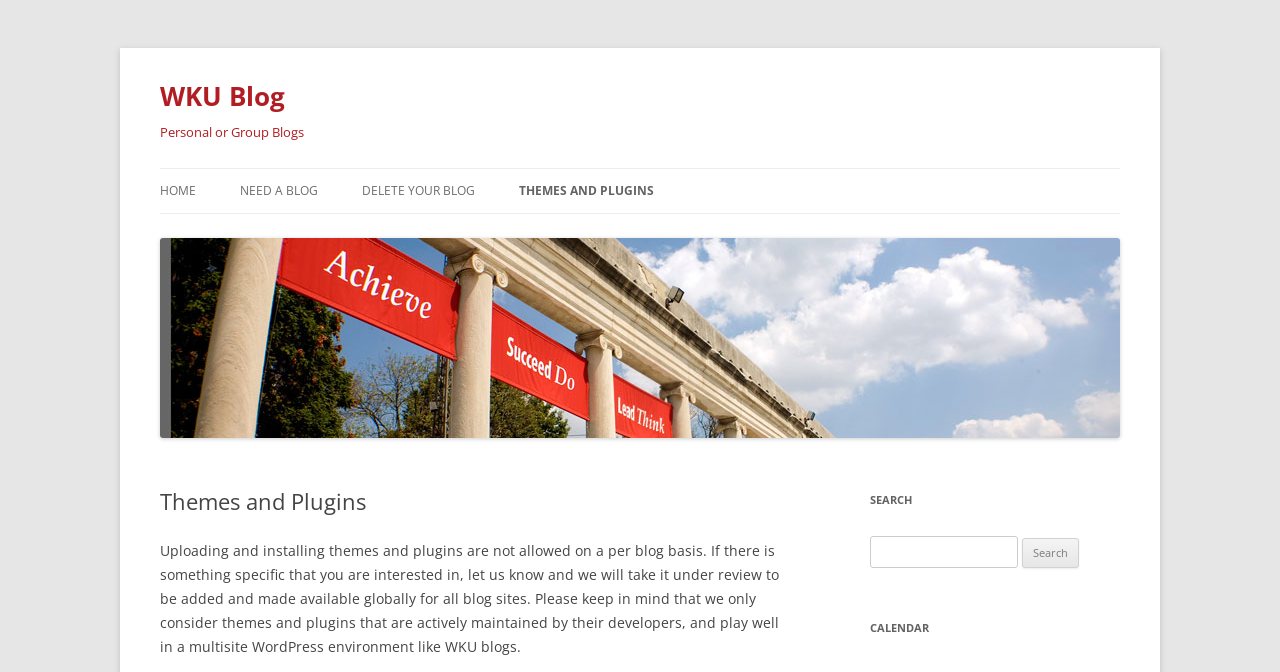Based on the element description: "Home", identify the bounding box coordinates for this UI element. The coordinates must be four float numbers between 0 and 1, listed as [left, top, right, bottom].

[0.125, 0.251, 0.153, 0.317]